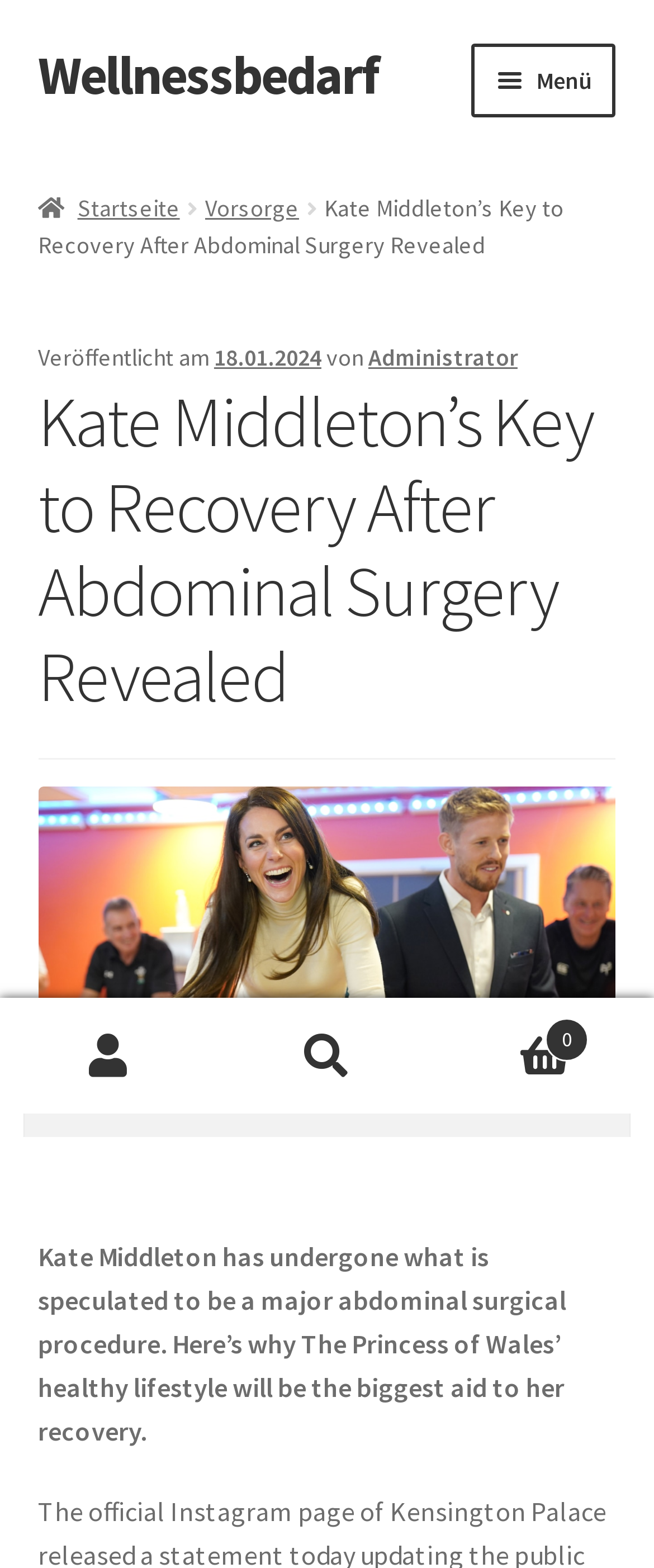What is the author of the article?
Answer the question with just one word or phrase using the image.

Administrator